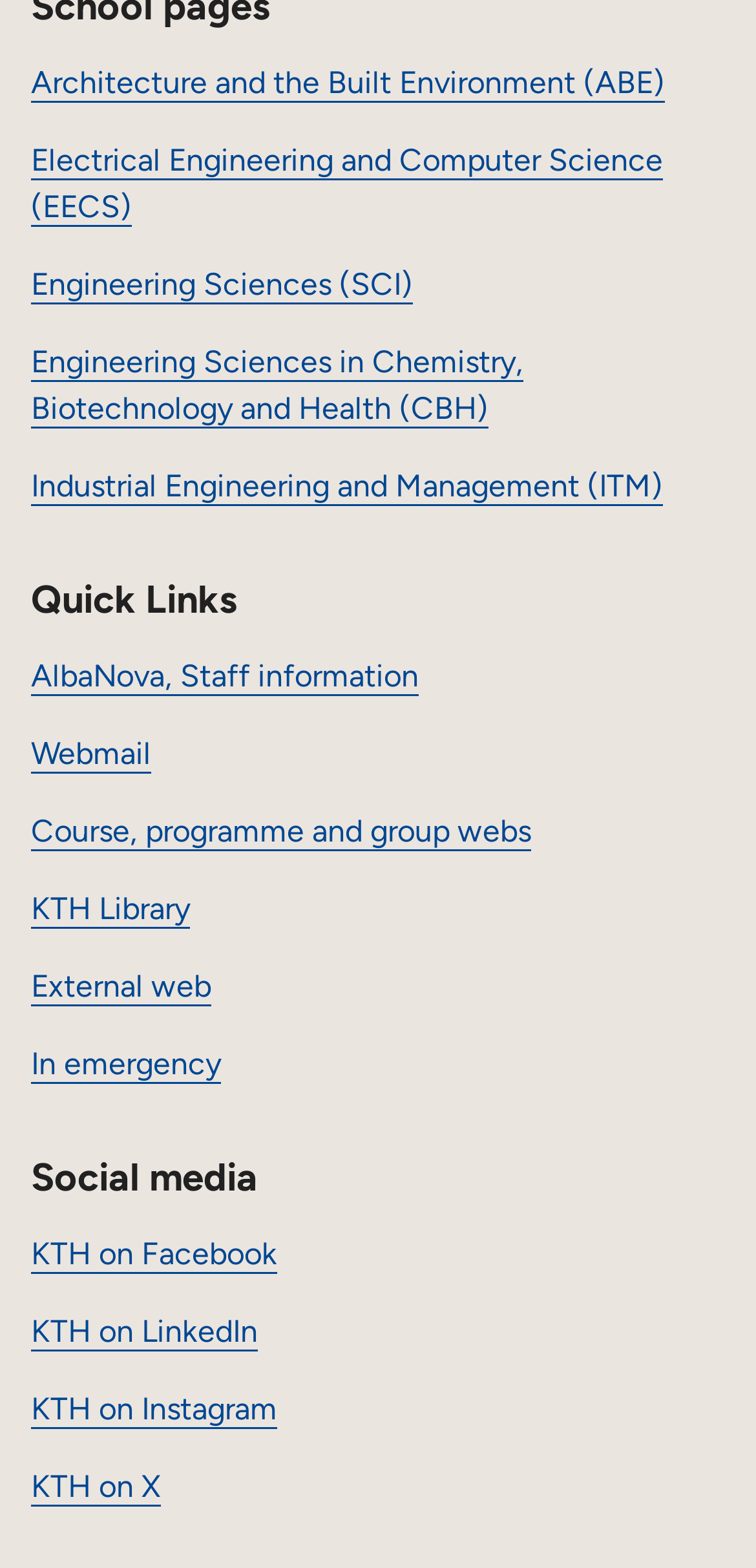Determine the bounding box coordinates of the region to click in order to accomplish the following instruction: "Check In emergency". Provide the coordinates as four float numbers between 0 and 1, specifically [left, top, right, bottom].

[0.041, 0.667, 0.292, 0.69]